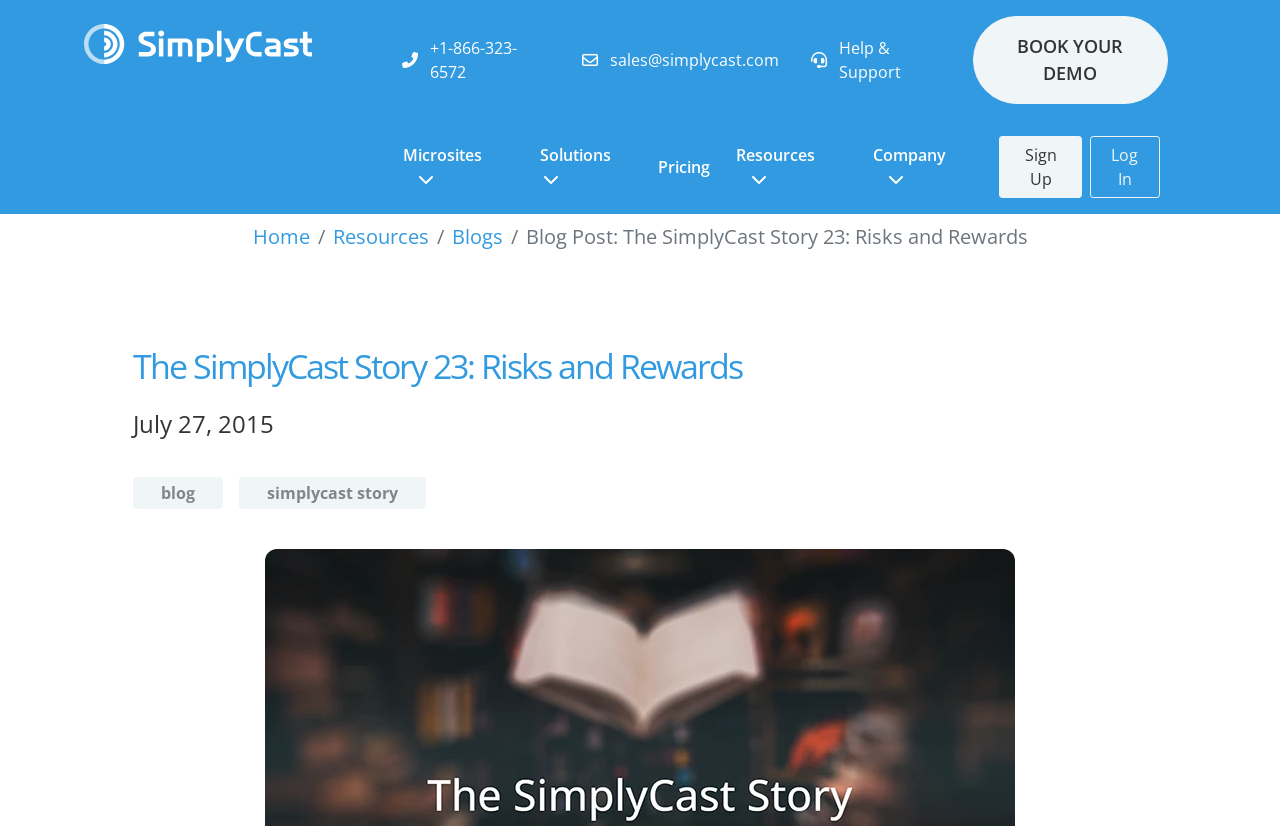Using the description "Sign Up", locate and provide the bounding box of the UI element.

[0.781, 0.165, 0.845, 0.24]